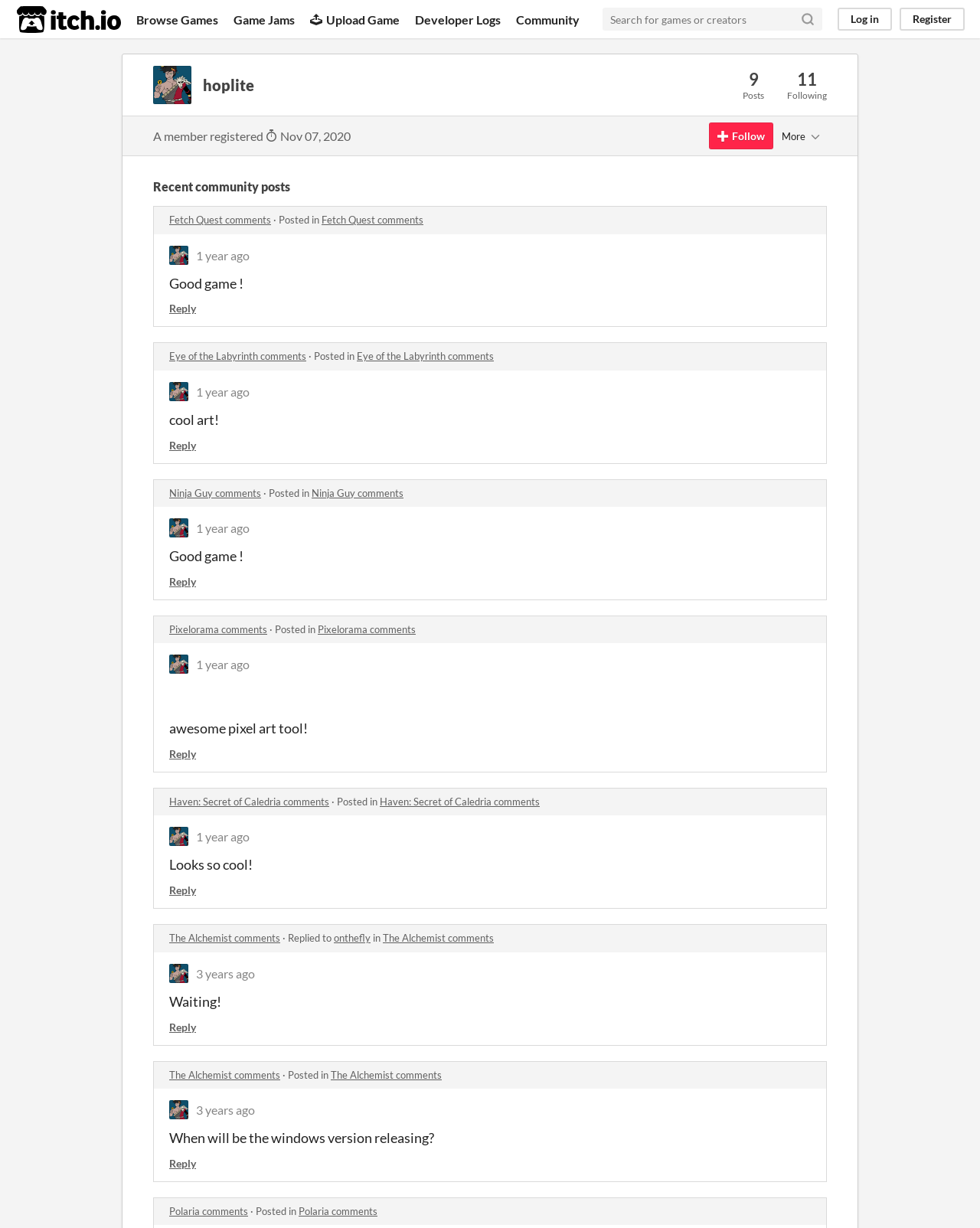Utilize the details in the image to give a detailed response to the question: How many community posts are shown on the webpage?

The webpage shows 5 community posts, each with a title, a timestamp, and a reply button. The posts are listed in a vertical order, with the most recent one at the top.